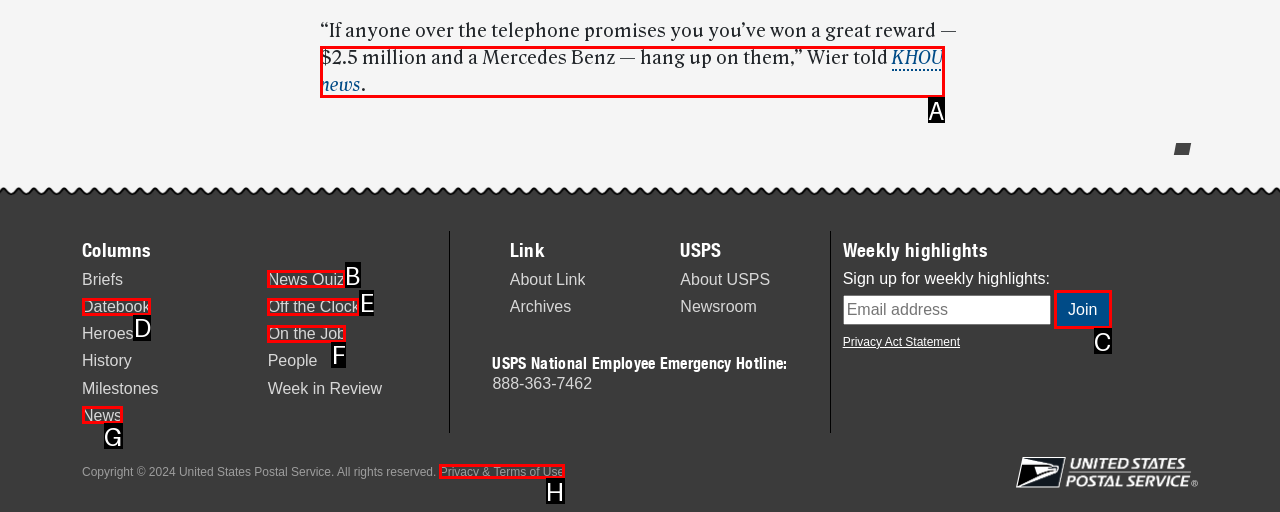Choose the HTML element that should be clicked to accomplish the task: Download 16 pages 55.56 Kb. Answer with the letter of the chosen option.

None